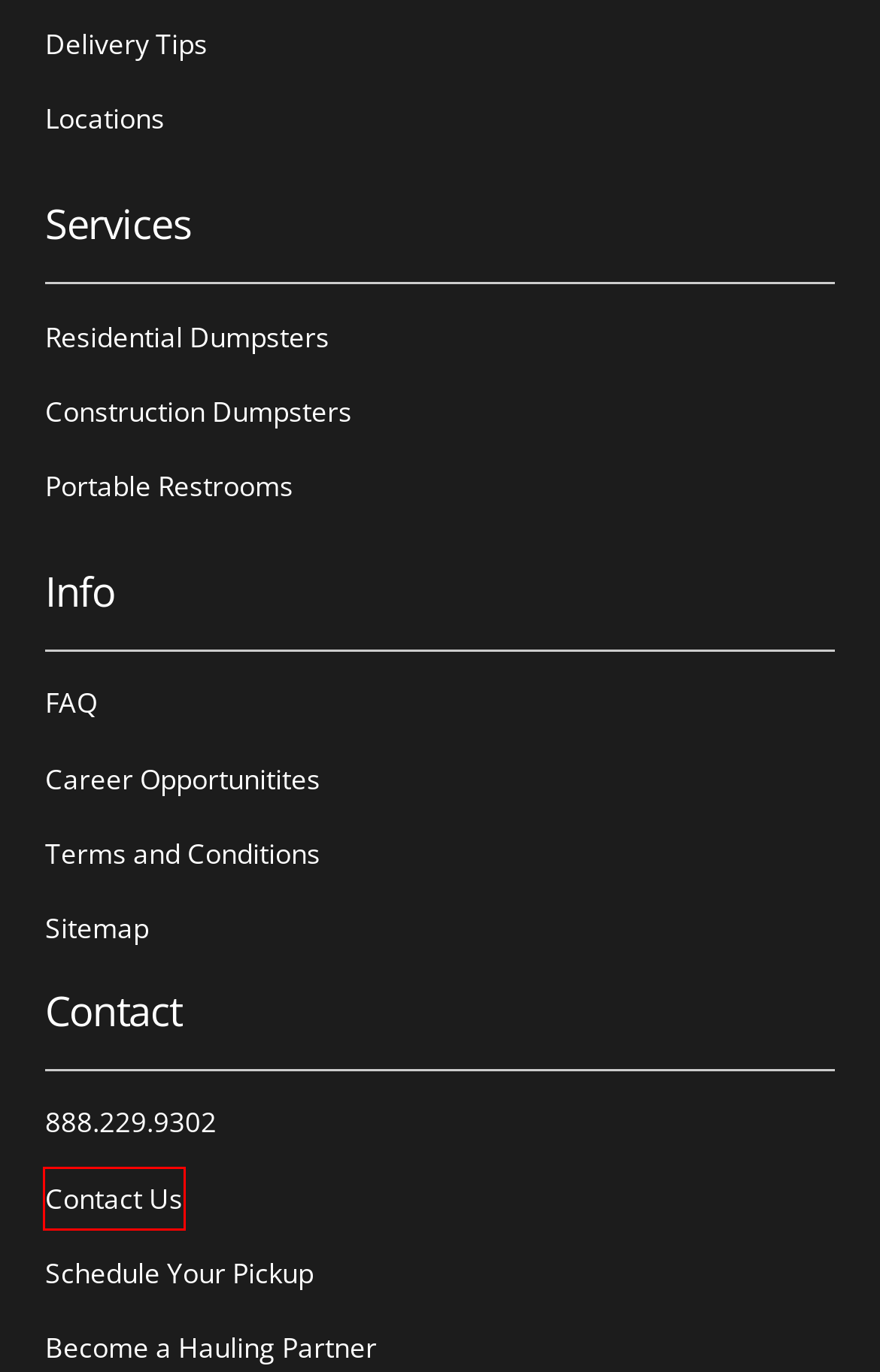Examine the screenshot of a webpage with a red rectangle bounding box. Select the most accurate webpage description that matches the new webpage after clicking the element within the bounding box. Here are the candidates:
A. Dumpster Rental Locations | Bargain Dumpster
B. Schedule Your Dumpster Pick-Up | Bargain Dumpster
C. Get a Dumpster Rental Quote | Bargain Dumpster
D. Terms & Conditions - Bargain Dumpsters
E. Career Opportunities | Bargain Dumpster
F. Portable Restroom Rentals | Bargain Dumpster
G. Dumpster Rental Delivery Tips | Bargain Dumpster
H. Sitemap | Bargain Dumpster

C